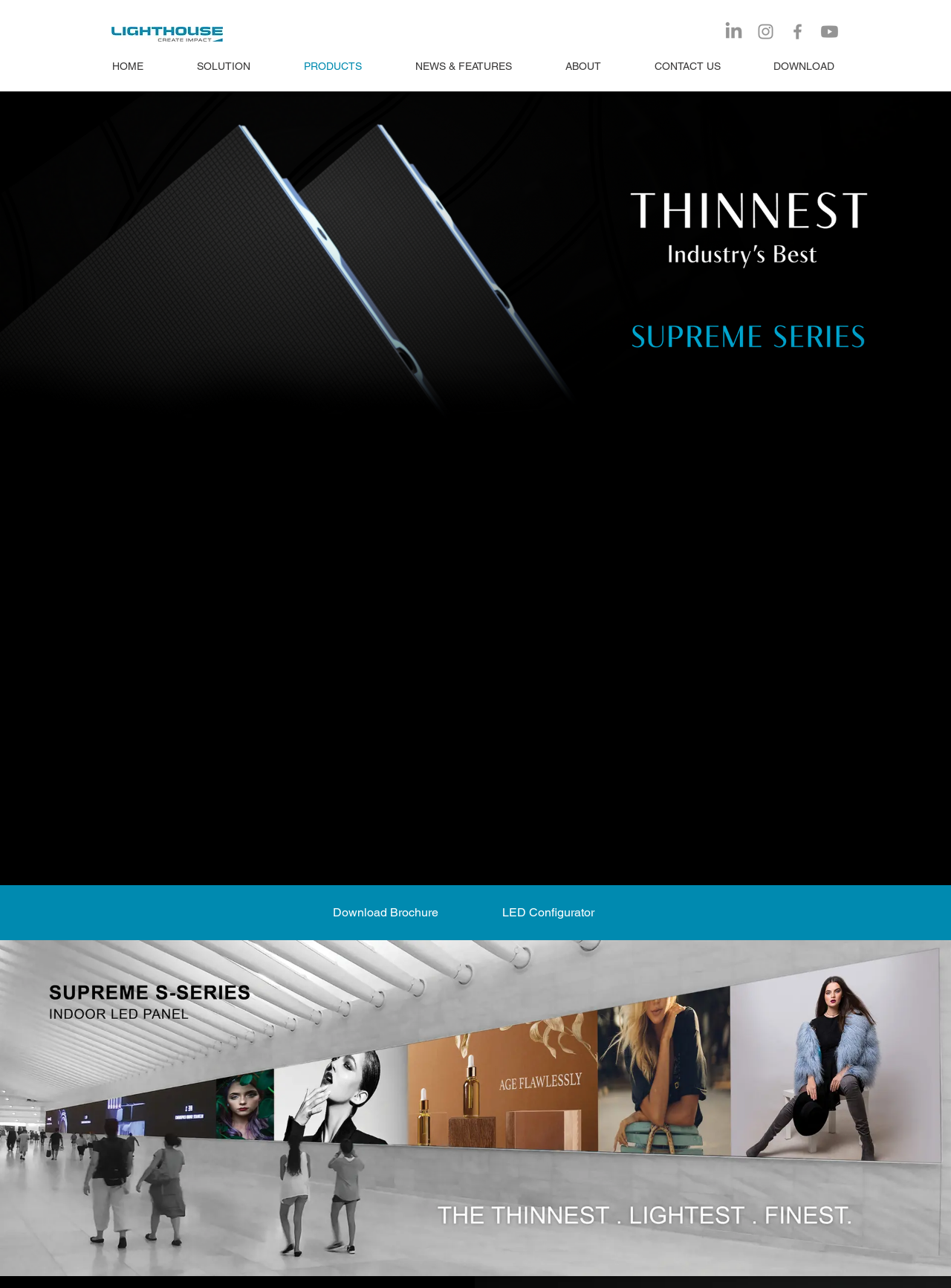Highlight the bounding box coordinates of the element you need to click to perform the following instruction: "Configure LED display."

[0.528, 0.703, 0.625, 0.714]